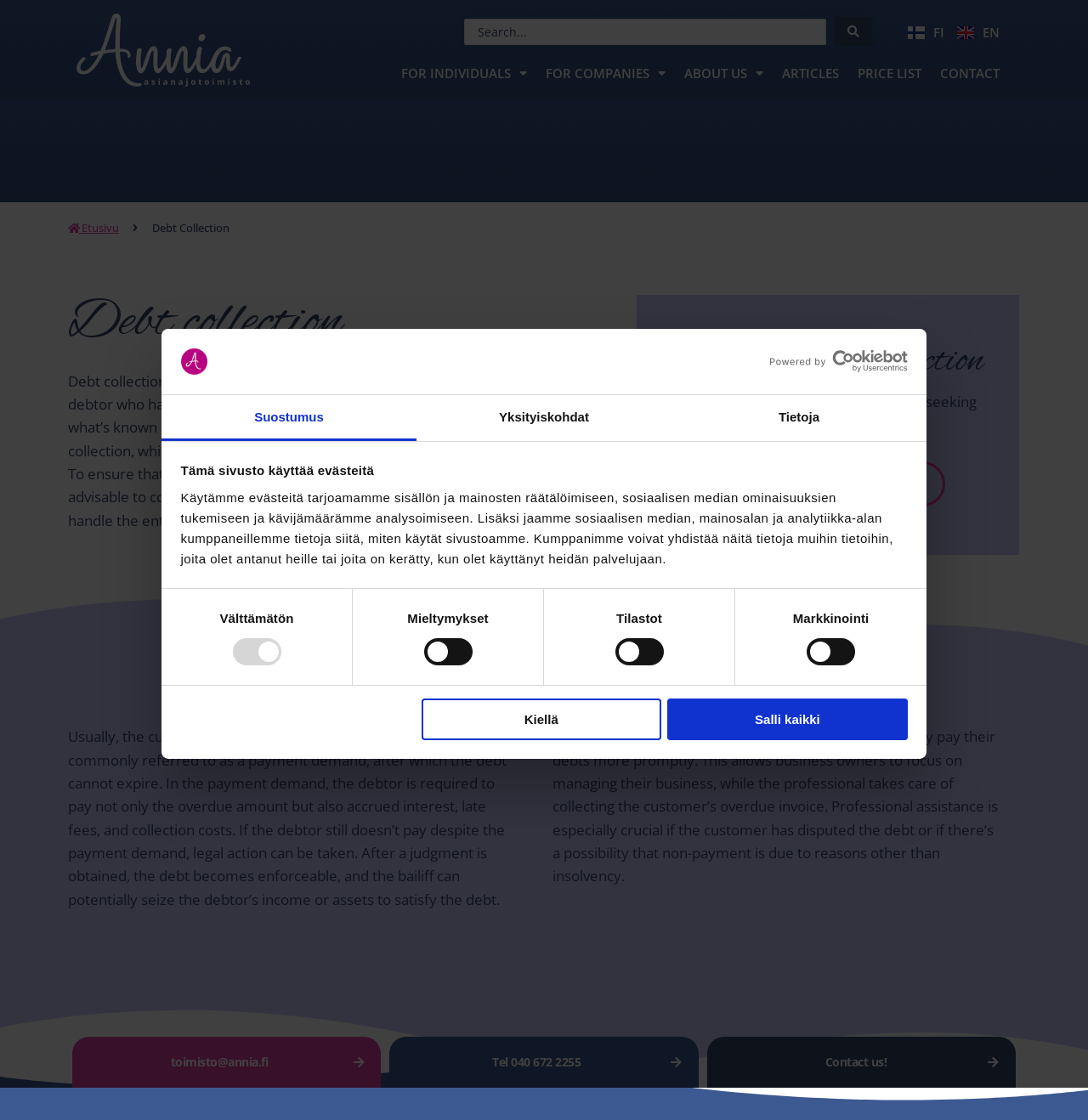Please identify the bounding box coordinates of the clickable region that I should interact with to perform the following instruction: "Contact us!". The coordinates should be expressed as four float numbers between 0 and 1, i.e., [left, top, right, bottom].

[0.65, 0.926, 0.934, 0.971]